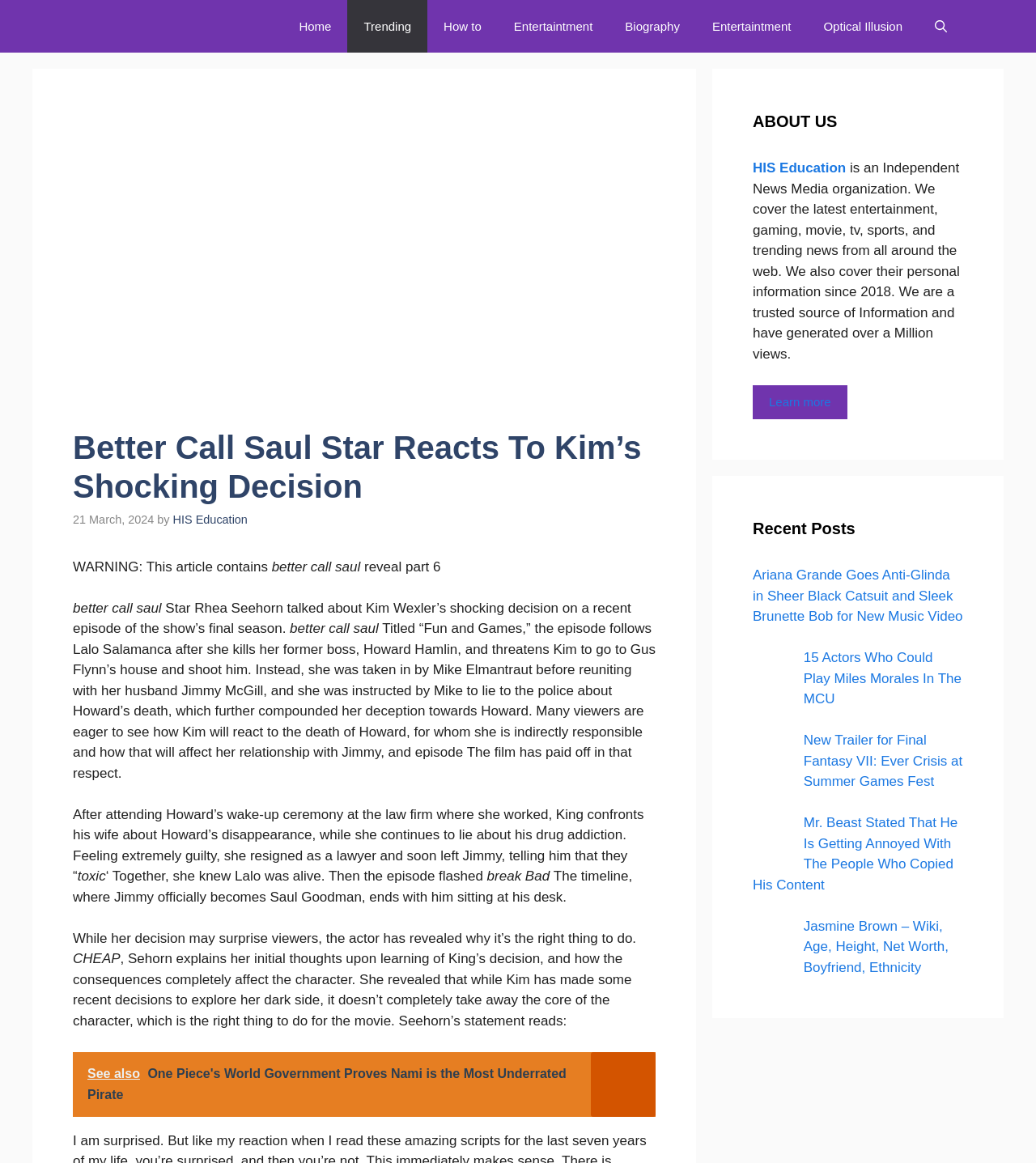Locate the bounding box of the UI element with the following description: "Home".

[0.273, 0.0, 0.335, 0.045]